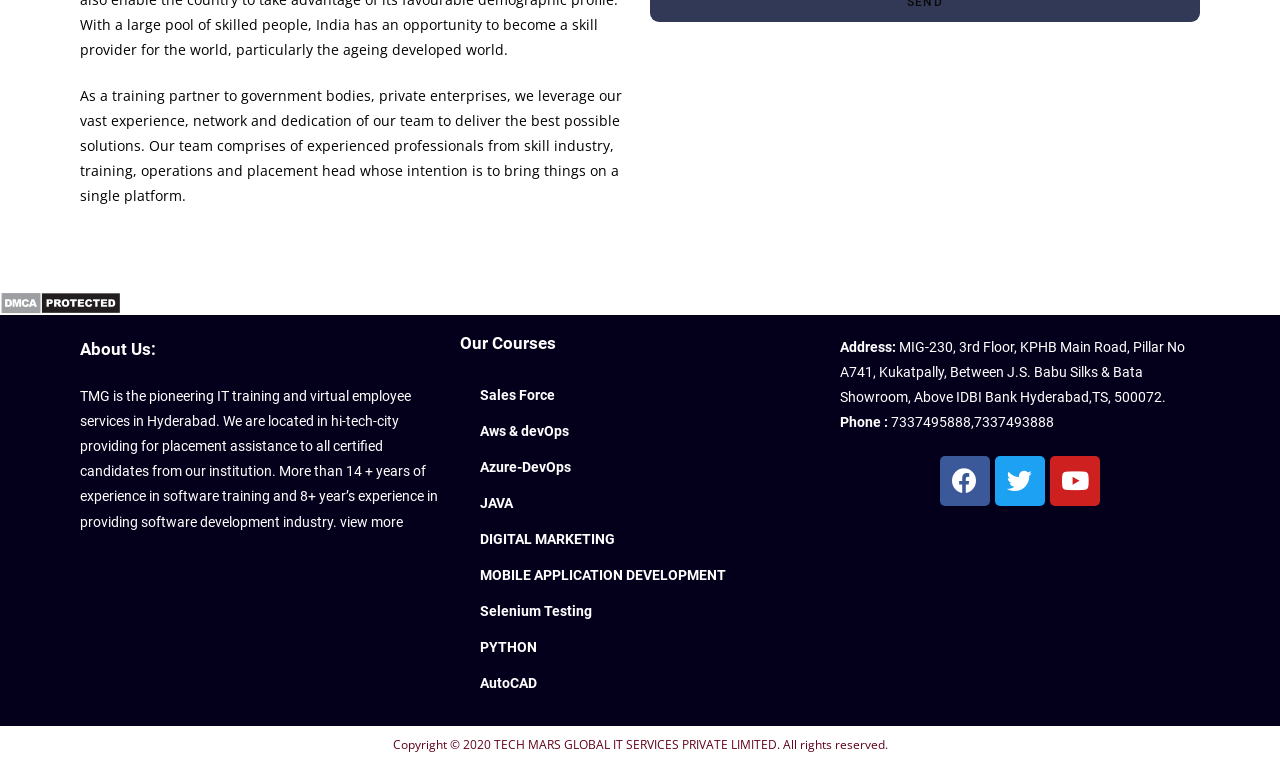Bounding box coordinates should be provided in the format (top-left x, top-left y, bottom-right x, bottom-right y) with all values between 0 and 1. Identify the bounding box for this UI element: Aws & devOps

[0.359, 0.532, 0.641, 0.592]